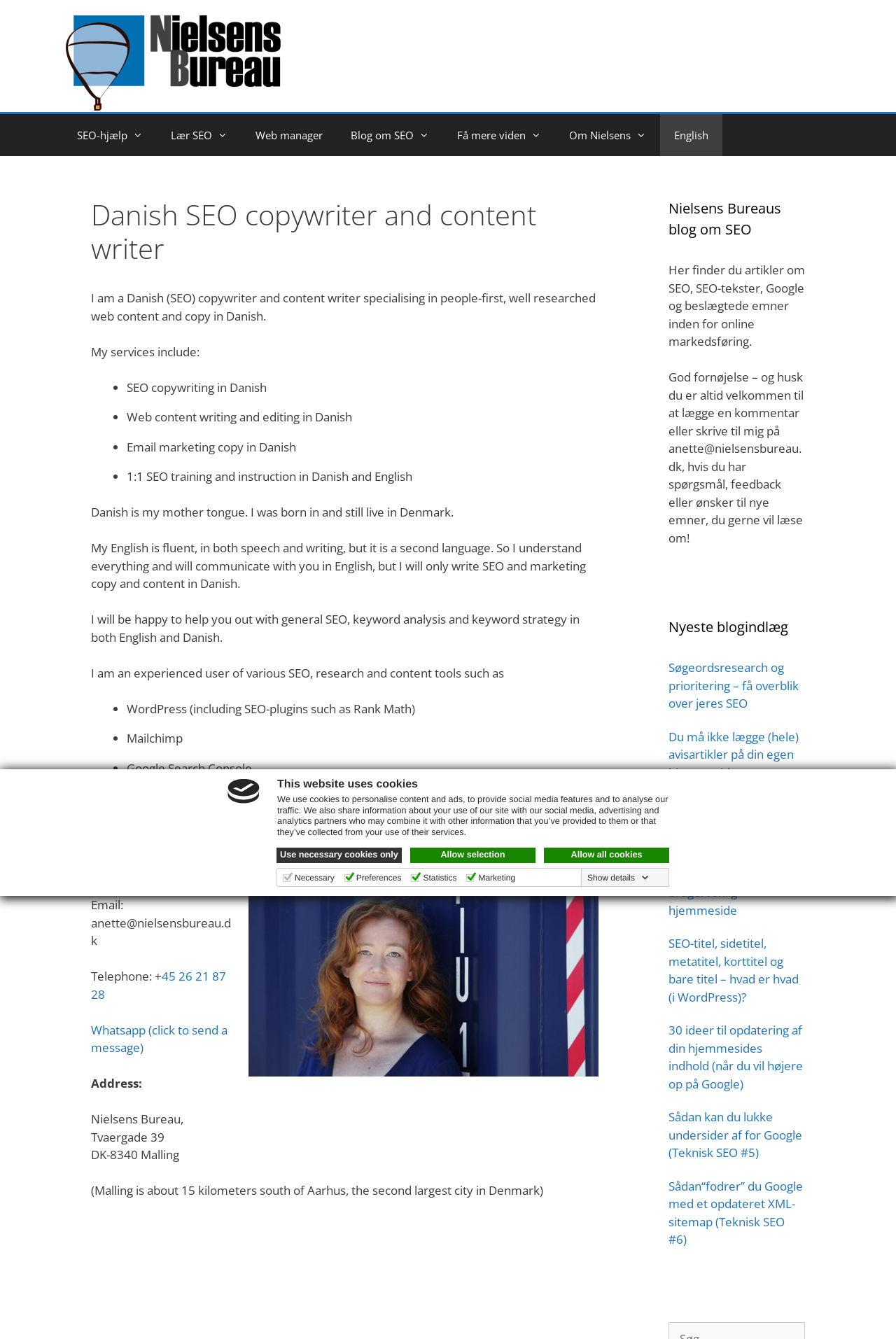What is the person's native language?
Using the image, provide a detailed and thorough answer to the question.

The person's native language is Danish, and they were born in and still live in Denmark, although they are fluent in English as a second language.